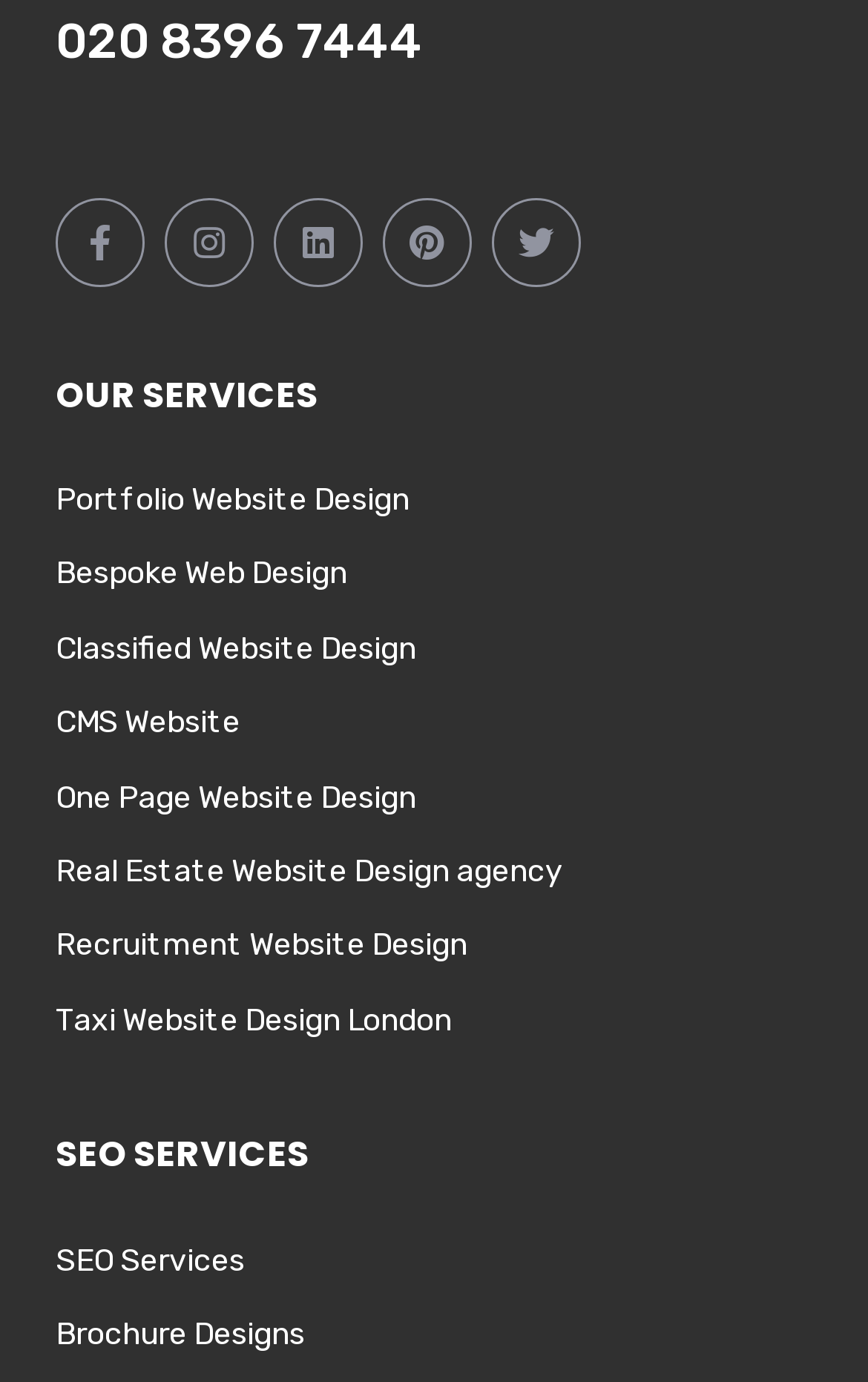Determine the bounding box coordinates of the clickable region to follow the instruction: "Check brochure designs".

[0.064, 0.952, 0.351, 0.979]